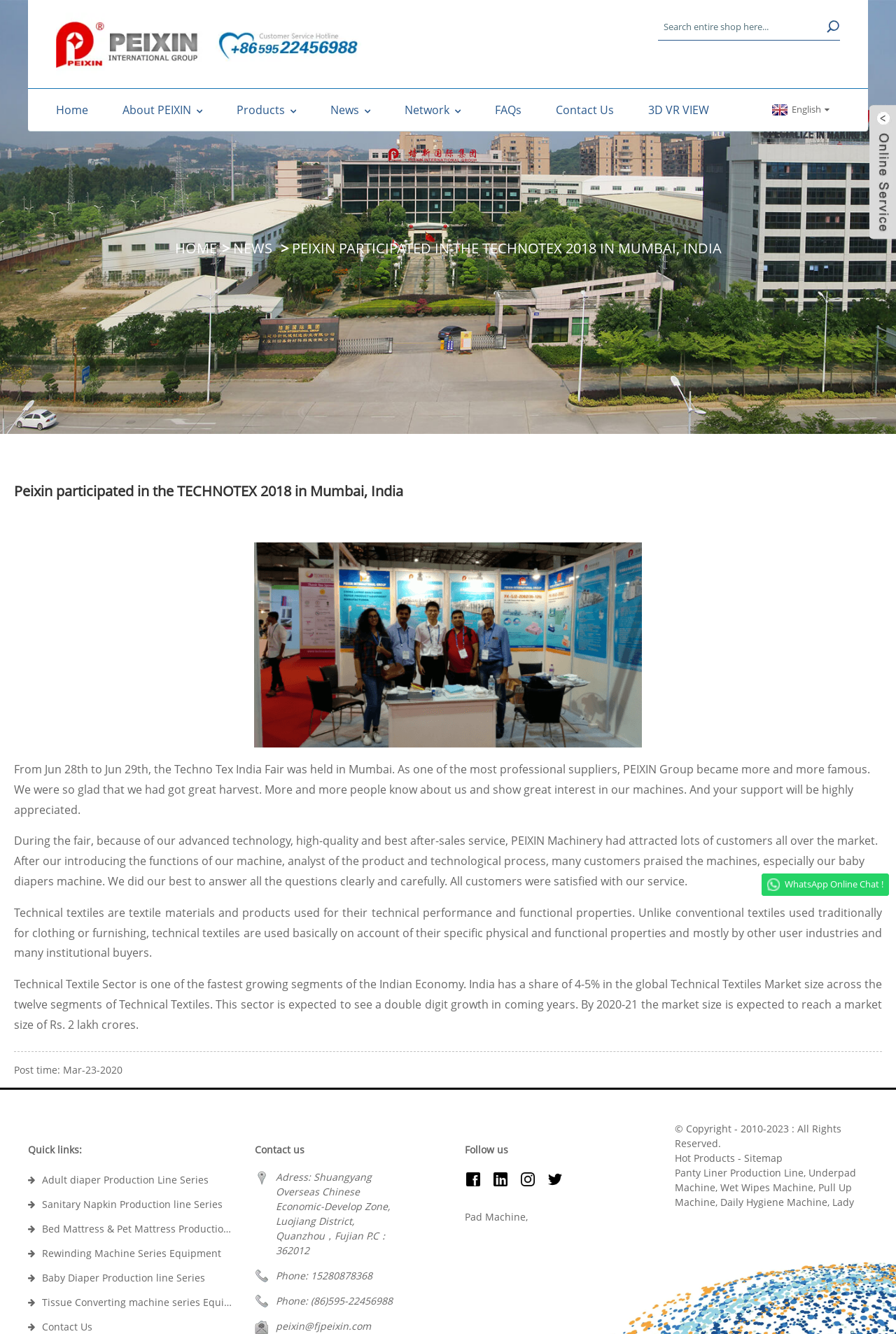Provide the bounding box coordinates of the section that needs to be clicked to accomplish the following instruction: "Contact Us."

[0.62, 0.067, 0.685, 0.098]